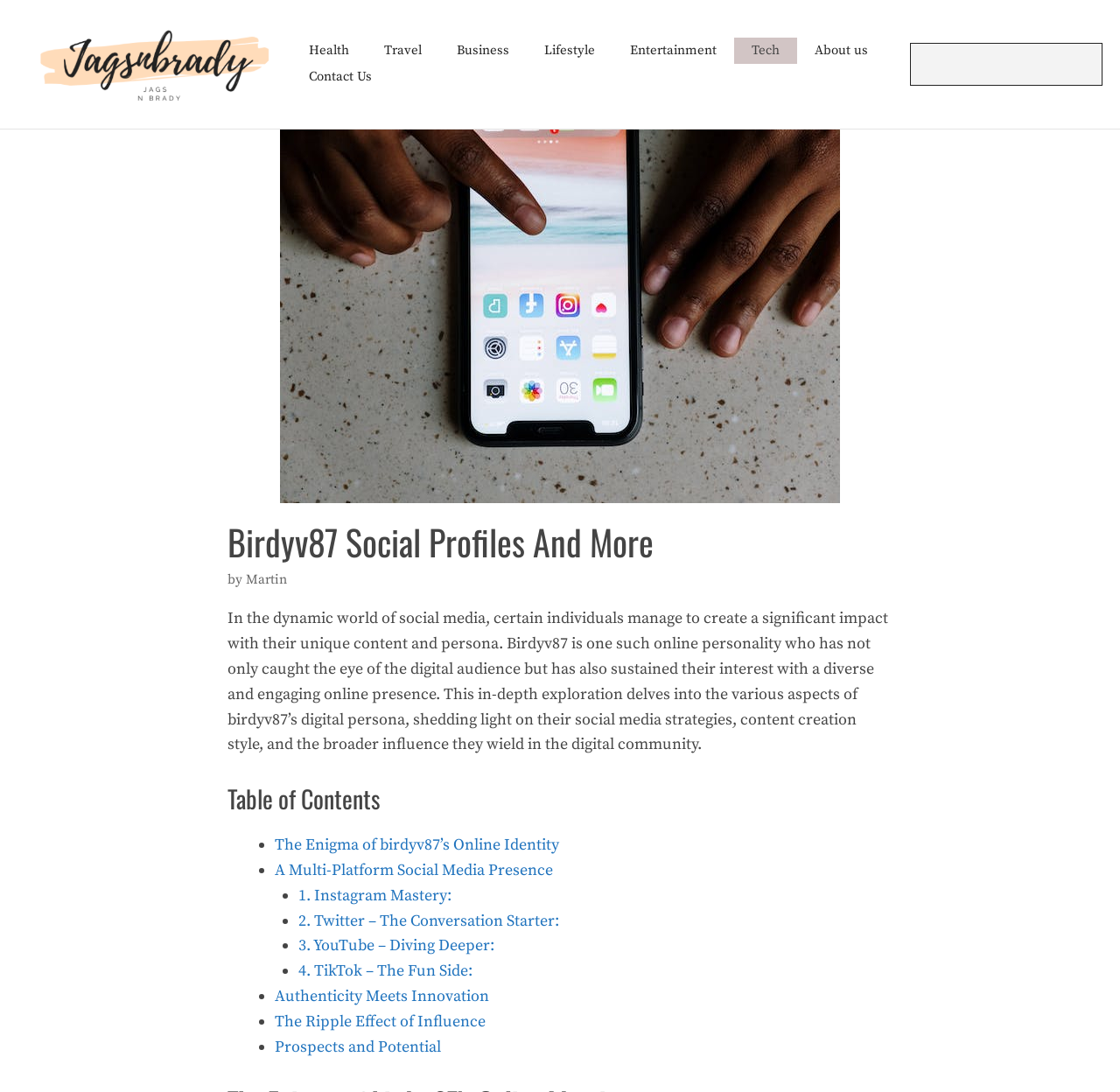What is the name of the online personality being discussed?
Based on the image, provide a one-word or brief-phrase response.

Birdyv87